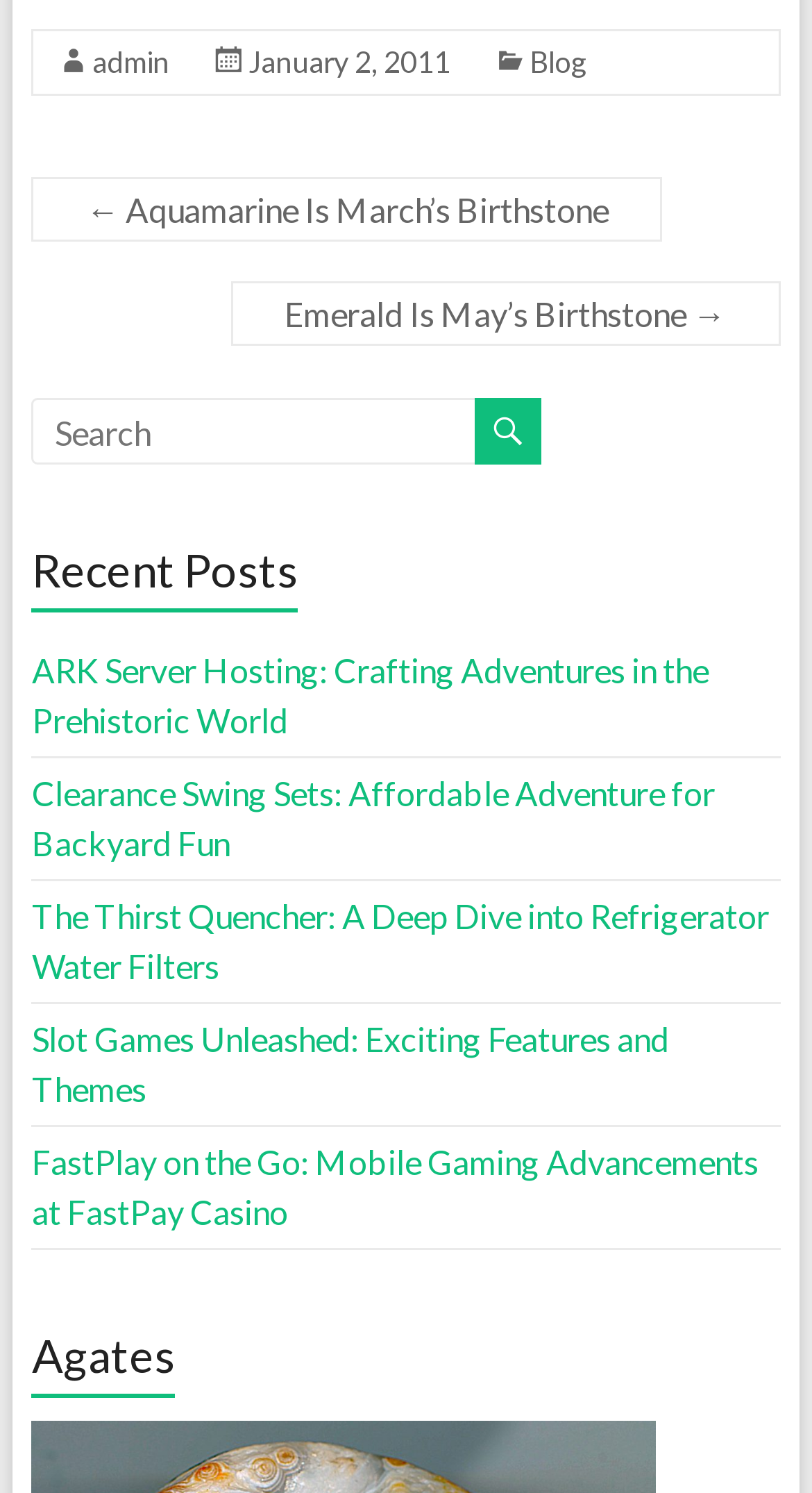Please locate the clickable area by providing the bounding box coordinates to follow this instruction: "go to admin page".

[0.114, 0.03, 0.208, 0.054]